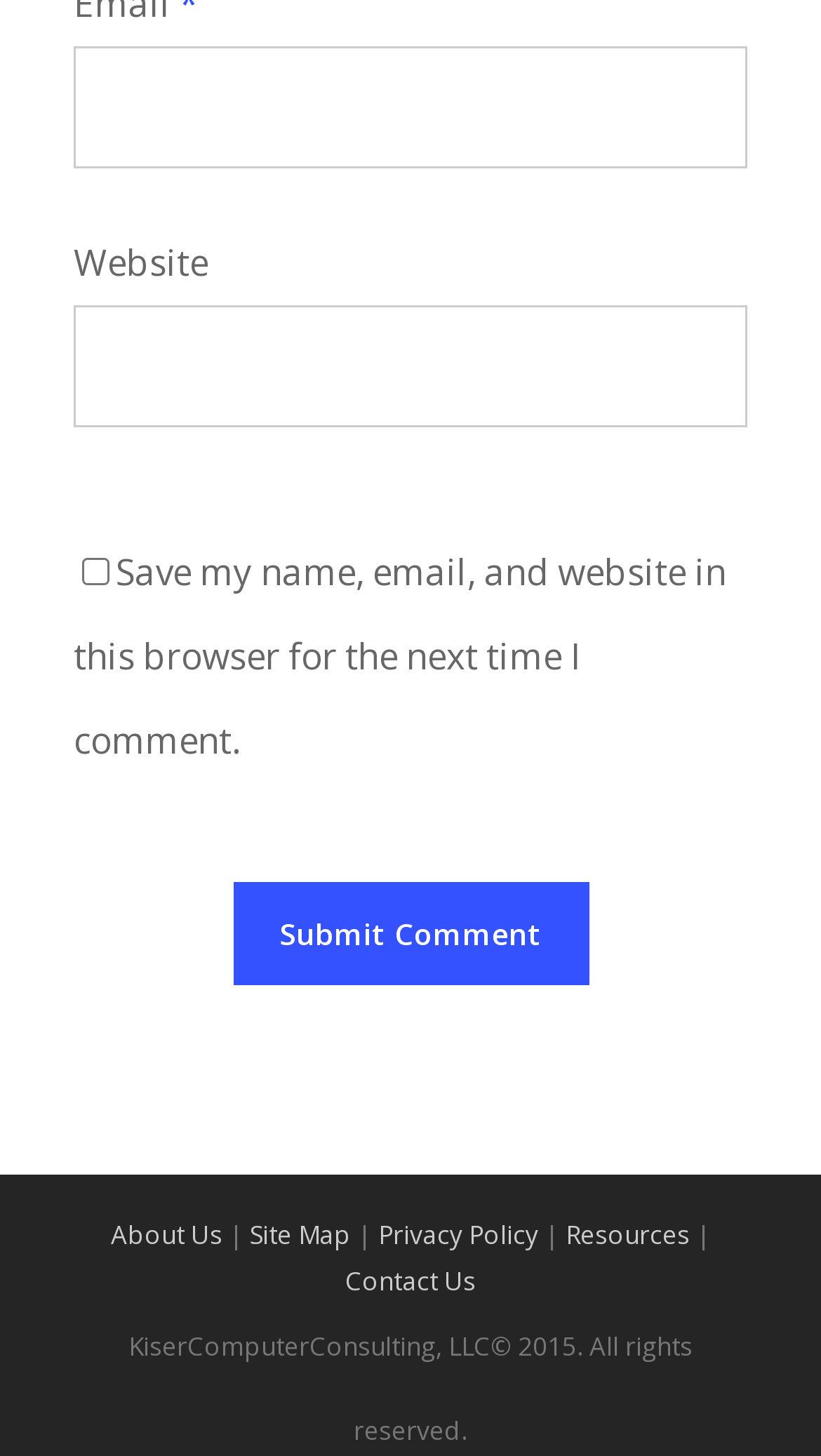Please determine the bounding box coordinates of the section I need to click to accomplish this instruction: "Go to About Us".

[0.135, 0.836, 0.271, 0.86]